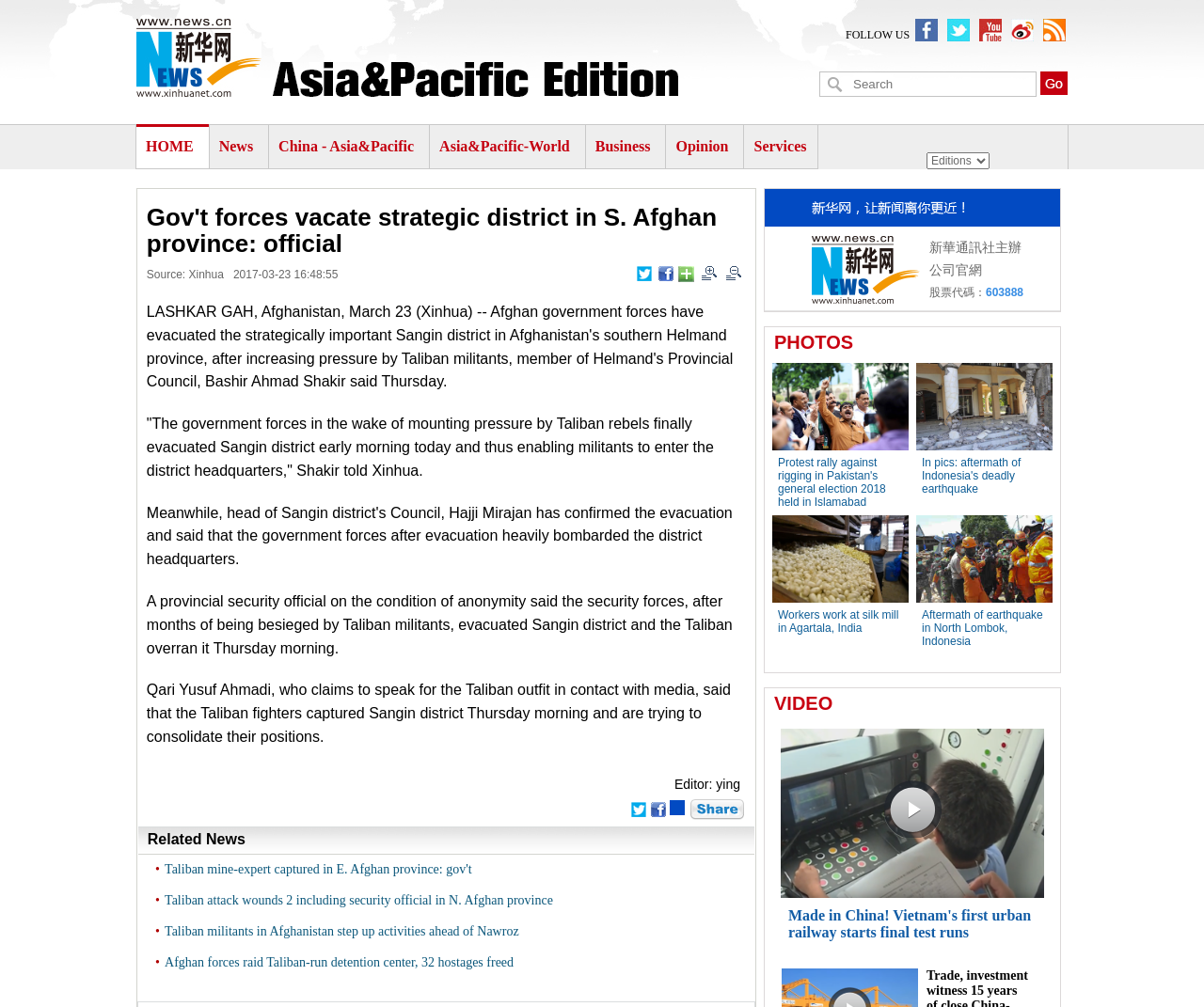Kindly determine the bounding box coordinates for the area that needs to be clicked to execute this instruction: "Browse designer glasses".

None